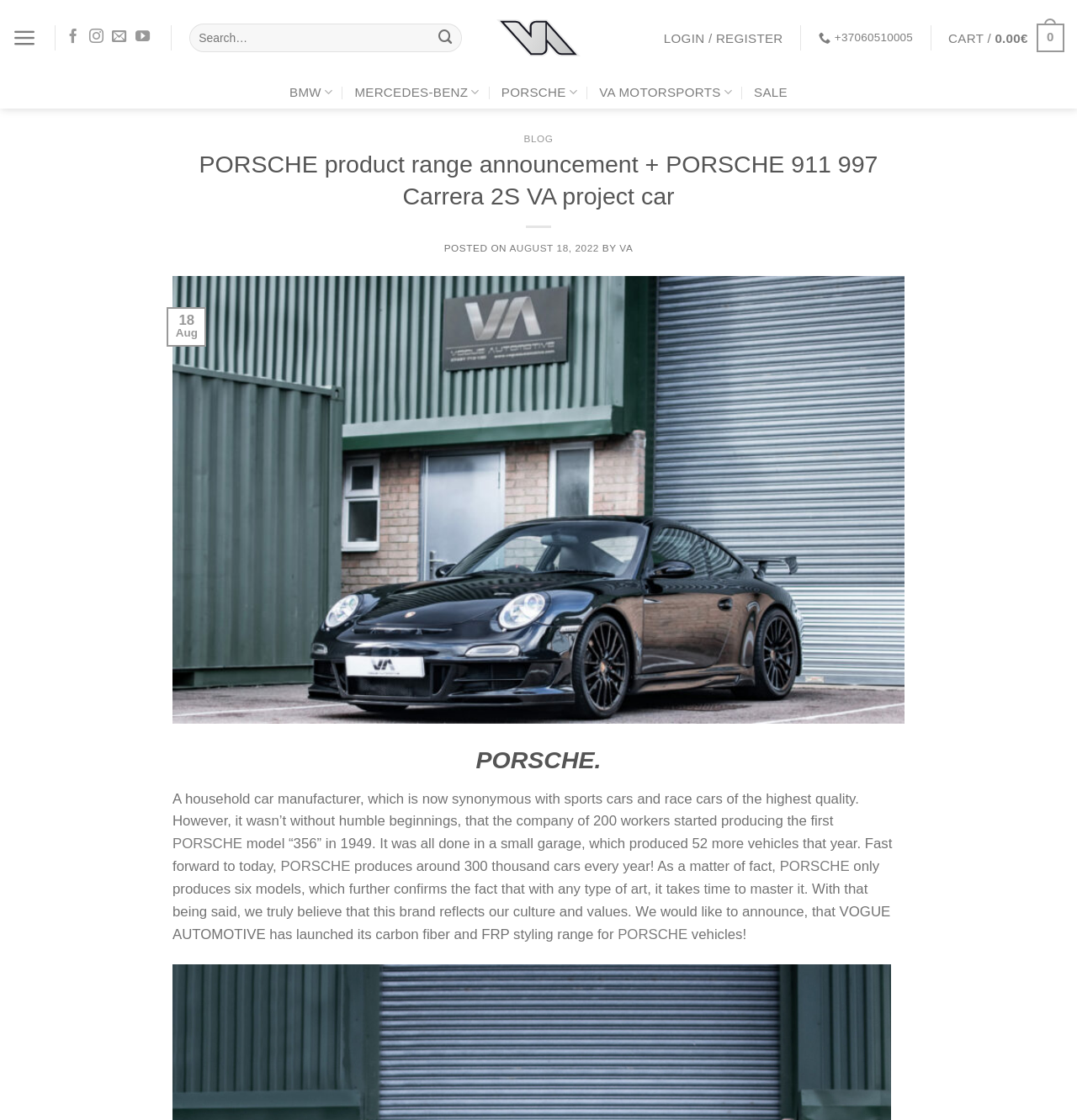Answer the following query with a single word or phrase:
How many models does PORSCHE produce?

six